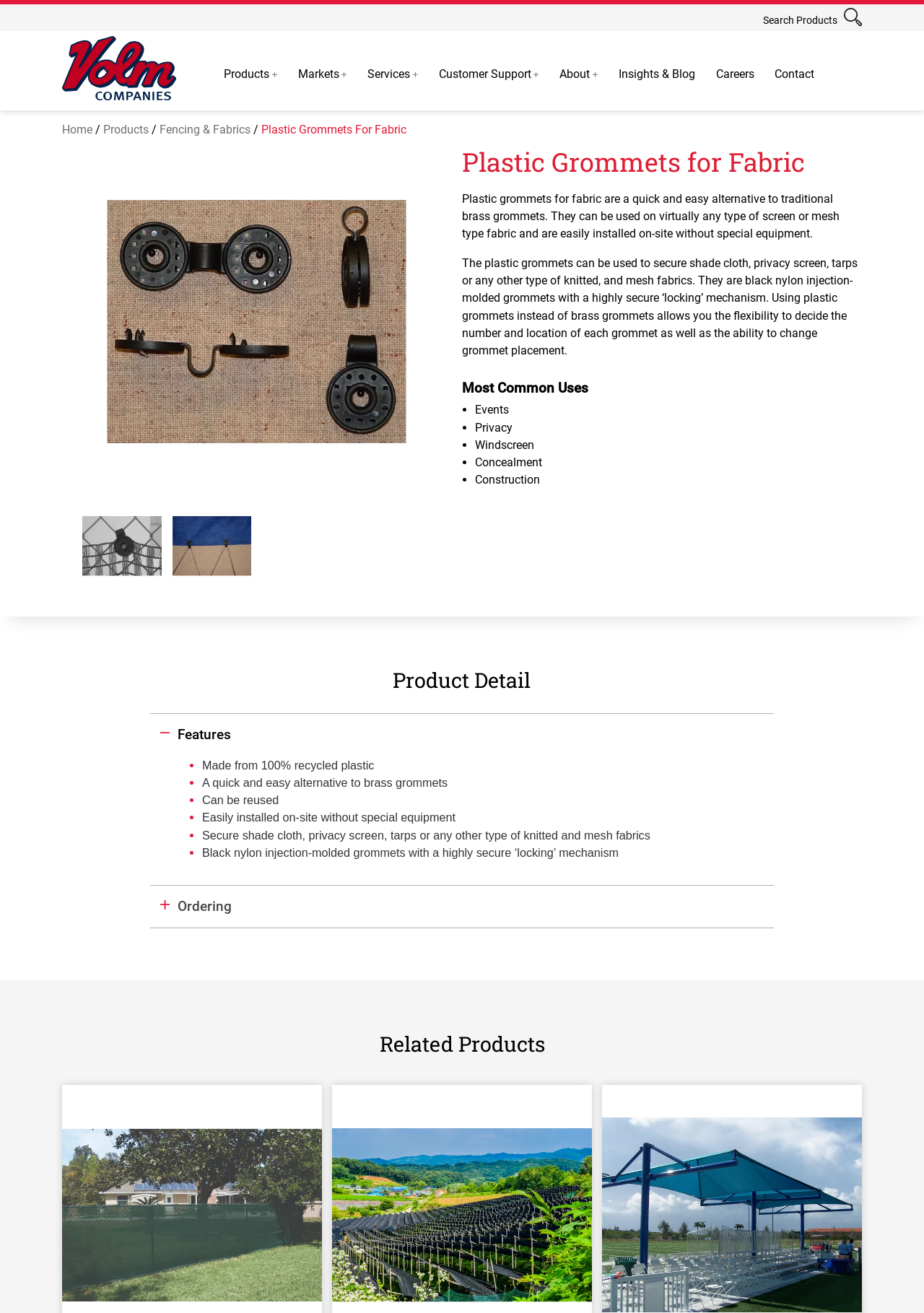Generate a thorough caption that explains the contents of the webpage.

The webpage is about Plastic Grommets for Fabric, a product offered by Volm Companies. At the top, there is a navigation menu with links to the main content, search products, and the company's home page. Below this, there is a heading with the company's name, Volm Companies, and a link to the main navigation menu.

The main navigation menu is located on the left side of the page and consists of links to various sections, including Products, Markets, Services, Customer Support, About, Insights & Blog, Careers, and Contact.

On the right side of the page, there is a breadcrumb navigation menu that shows the current location within the website. It starts with the Home link, followed by Products, Fencing & Fabrics, and finally, Plastic Grommets for Fabric.

Below the breadcrumb navigation, there is a heading that reads "Plastic Grommets for Fabric" and a brief description of the product, stating that it is a quick and easy alternative to traditional brass grommets and can be used on various types of screen or mesh type fabrics.

There are three images on the page, each with a link to "plastic grommets for fabric" or "tie downs for fabric". These images are likely product images or related to the product.

The page also features a section titled "Most Common Uses" with a list of bullet points, including Events, Privacy, Windscreen, Concealment, and Construction.

Further down, there is a section titled "Product Detail" with a tab list that includes Features and Ordering. The Features tab is currently selected and displays a list of bullet points highlighting the product's features, such as being made from 100% recycled plastic, being a quick and easy alternative to brass grommets, and being easily installed on-site without special equipment.

Finally, at the bottom of the page, there is a section titled "Related Products" with three images, likely related to other products offered by the company.